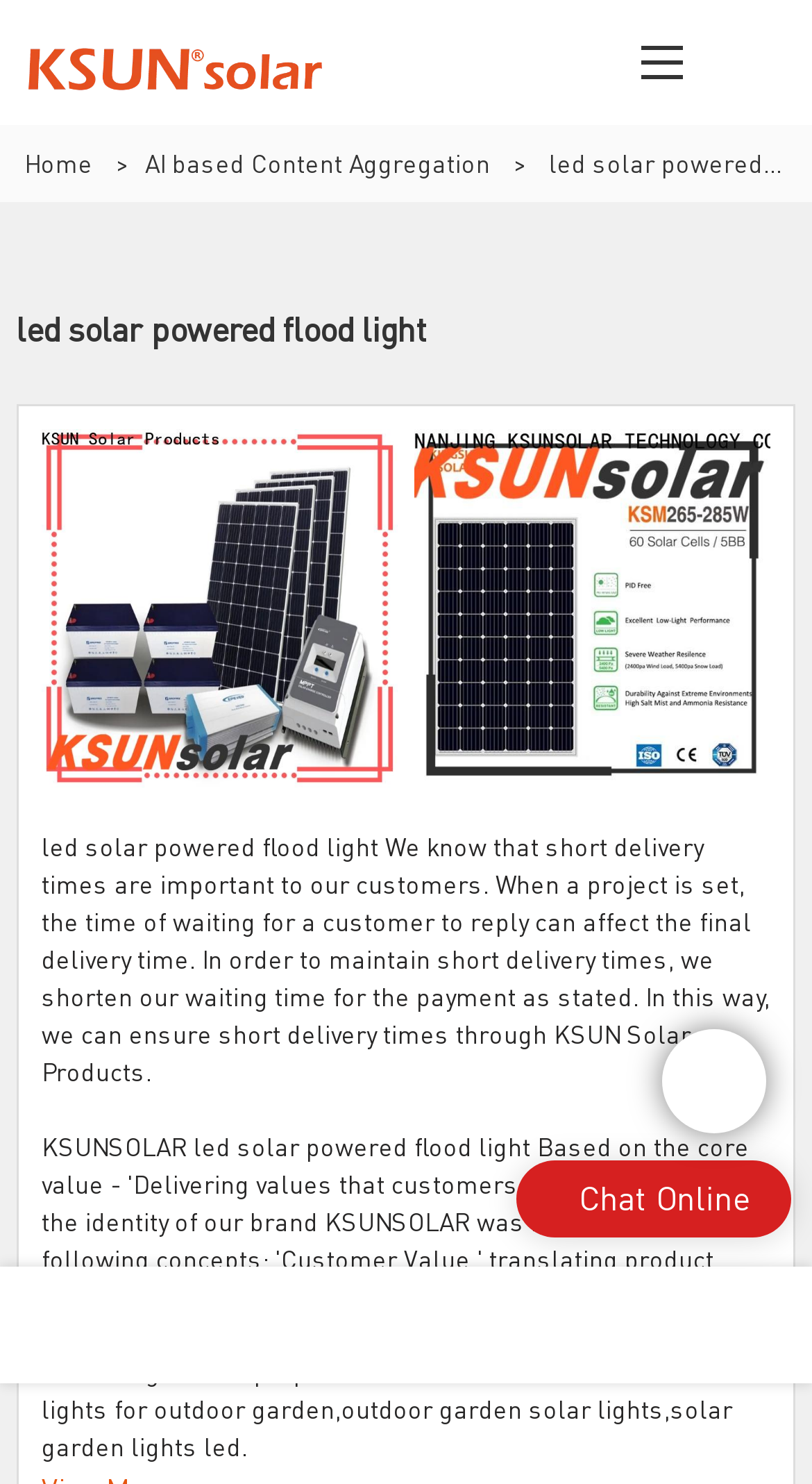Describe in detail what you see on the webpage.

The webpage is about a product called "led solar powered flood light" from KSUN Solar. At the top left corner, there is a logo of KSUN Solar Products, which is an image linked to the company's homepage. Next to the logo, there is a navigation menu with links to "Home" and "AI based Content Aggregation". 

Below the navigation menu, there is a large heading that reads "led solar powered flood light", which spans almost the entire width of the page. 

Under the heading, there are two identical images of the product, one on the left and one on the right, each accompanied by a link to the product page. 

Below the images, there is a paragraph of text that describes the product and the company's policy on short delivery times. The text explains that the company prioritizes quick delivery and has implemented a system to minimize waiting times for customer payments.

At the bottom of the page, there is a call-to-action button that says "Chat Online" and a row of four social media links.